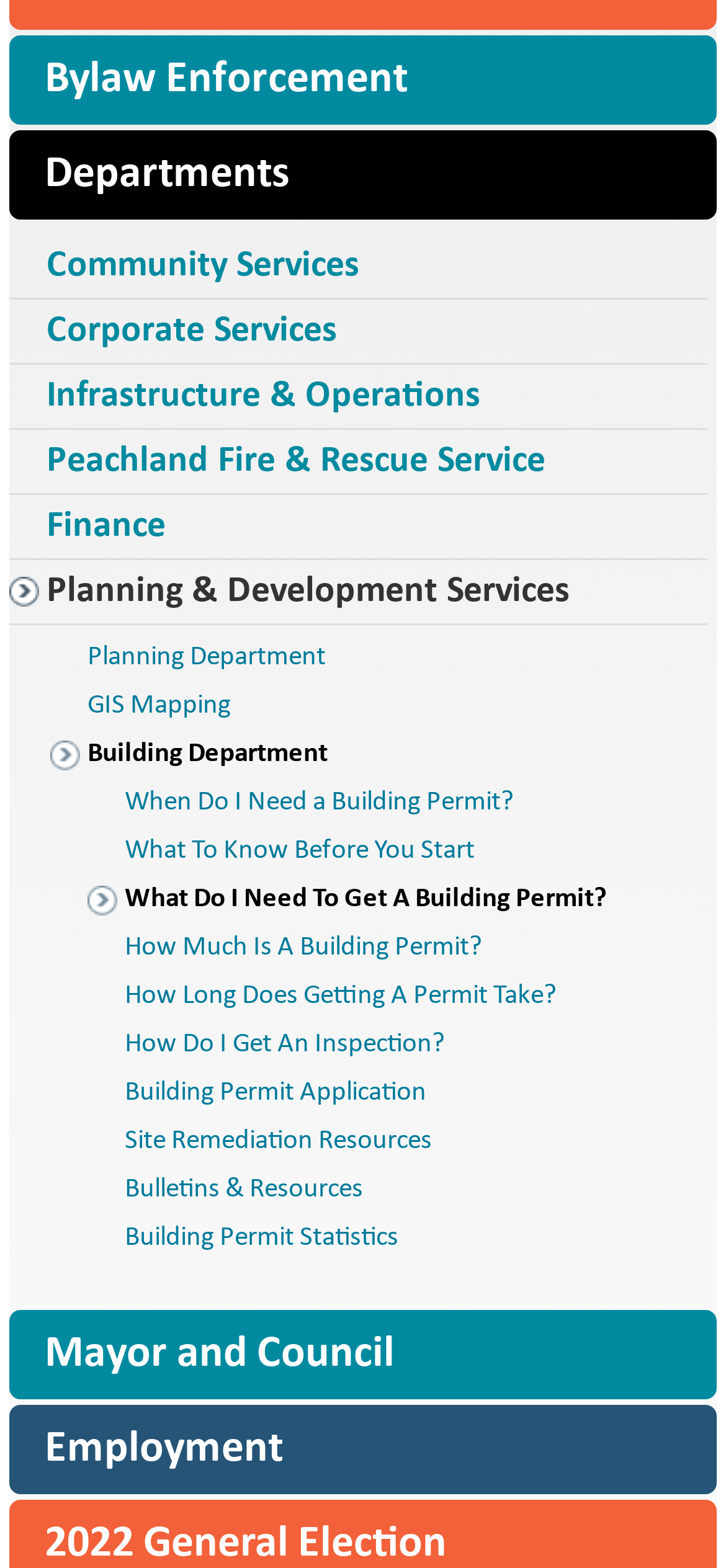Identify and provide the bounding box coordinates of the UI element described: "Finance". The coordinates should be formatted as [left, top, right, bottom], with each number being a float between 0 and 1.

[0.013, 0.316, 0.974, 0.357]